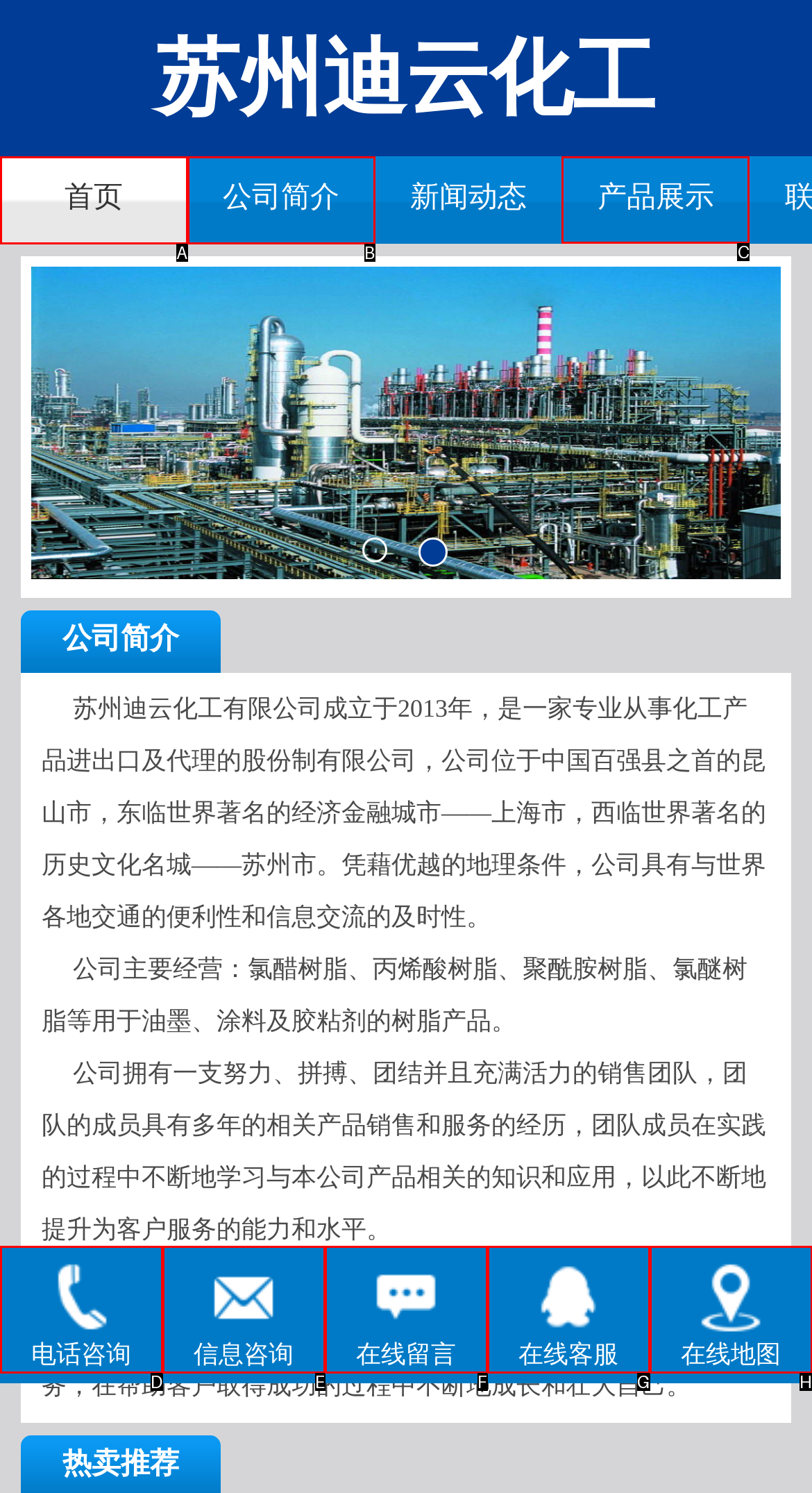Tell me which element should be clicked to achieve the following objective: browse products
Reply with the letter of the correct option from the displayed choices.

C